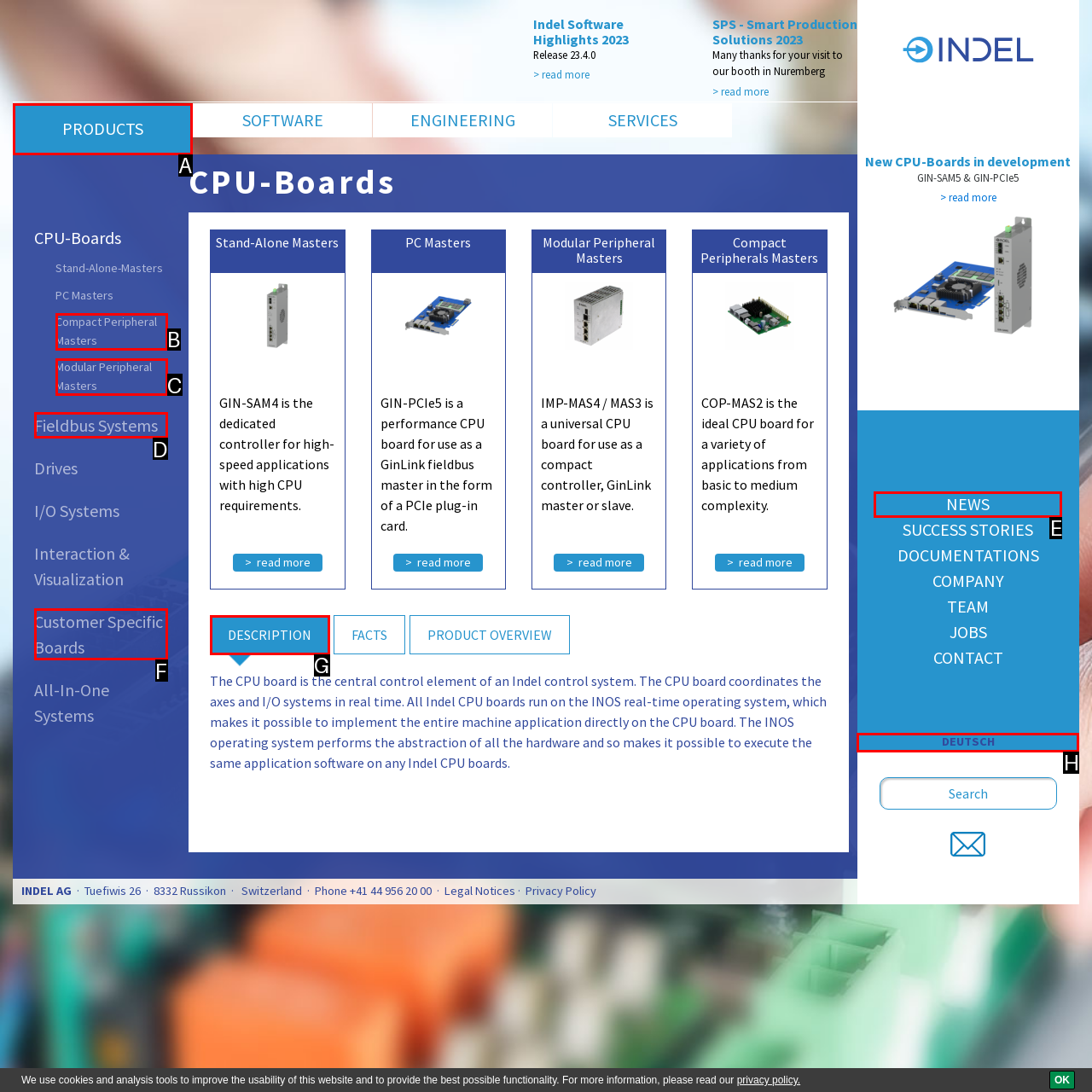Using the given description: Modular Peripheral Masters, identify the HTML element that corresponds best. Answer with the letter of the correct option from the available choices.

C